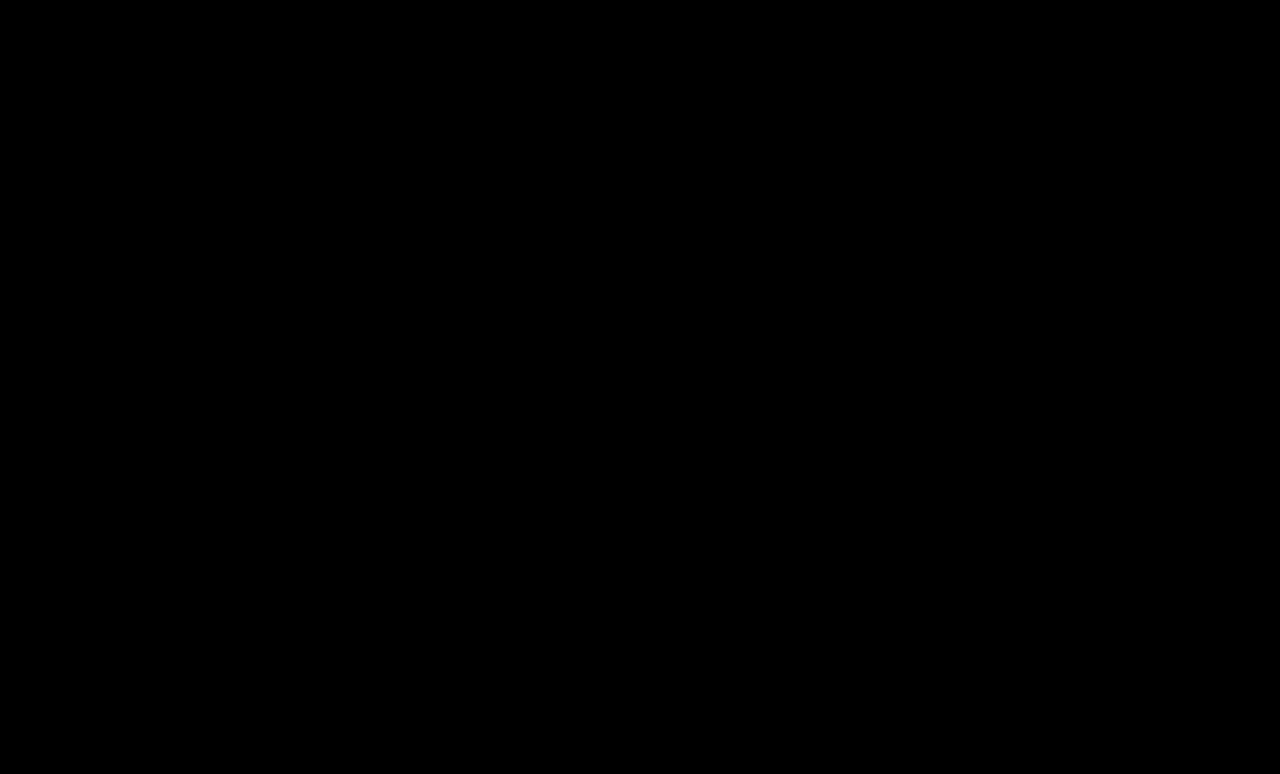Who is the reader of this audiobook?
Based on the image, give a concise answer in the form of a single word or short phrase.

Chris Hughes